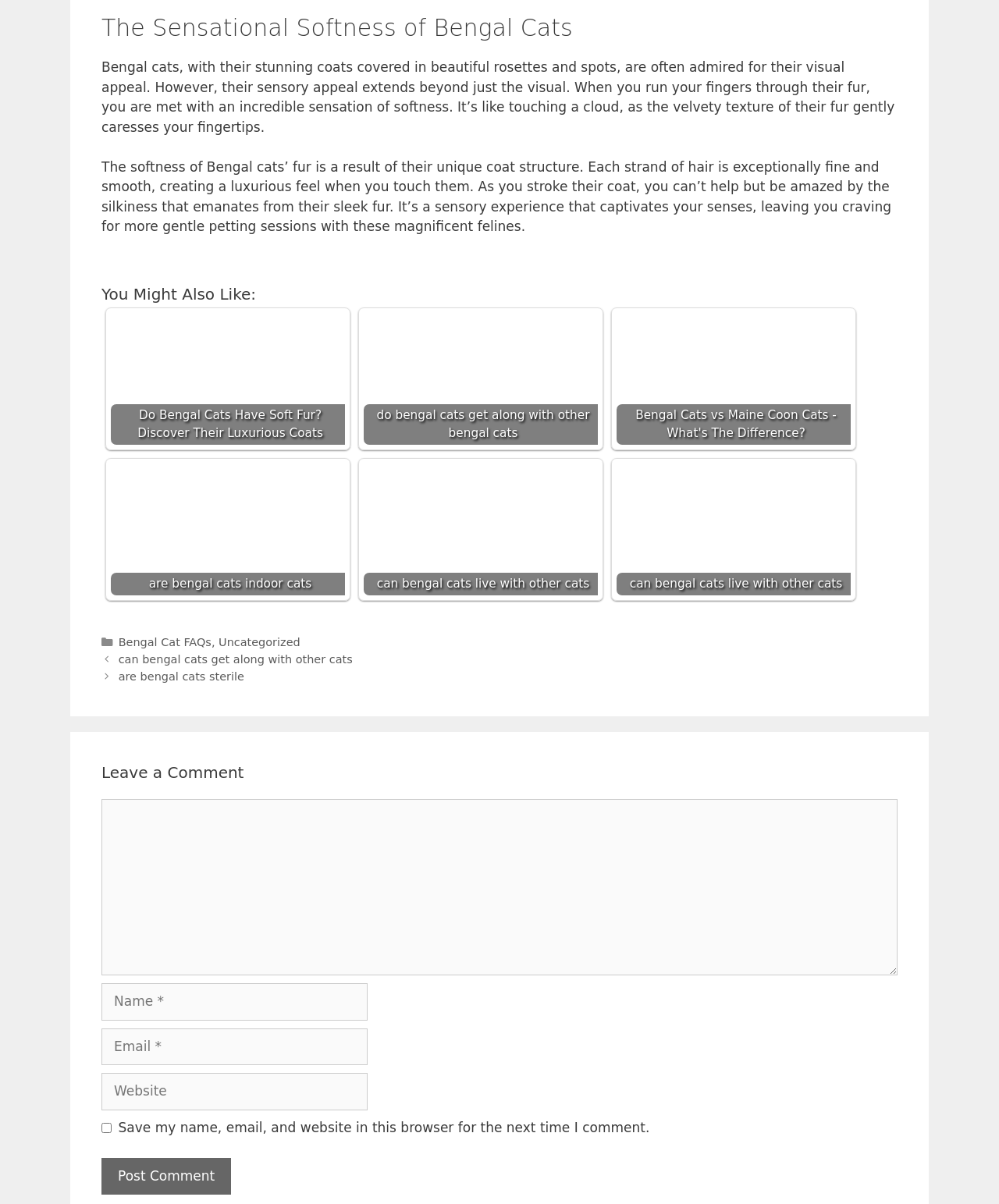Find the bounding box coordinates of the clickable region needed to perform the following instruction: "Leave a comment". The coordinates should be provided as four float numbers between 0 and 1, i.e., [left, top, right, bottom].

[0.102, 0.634, 0.898, 0.651]